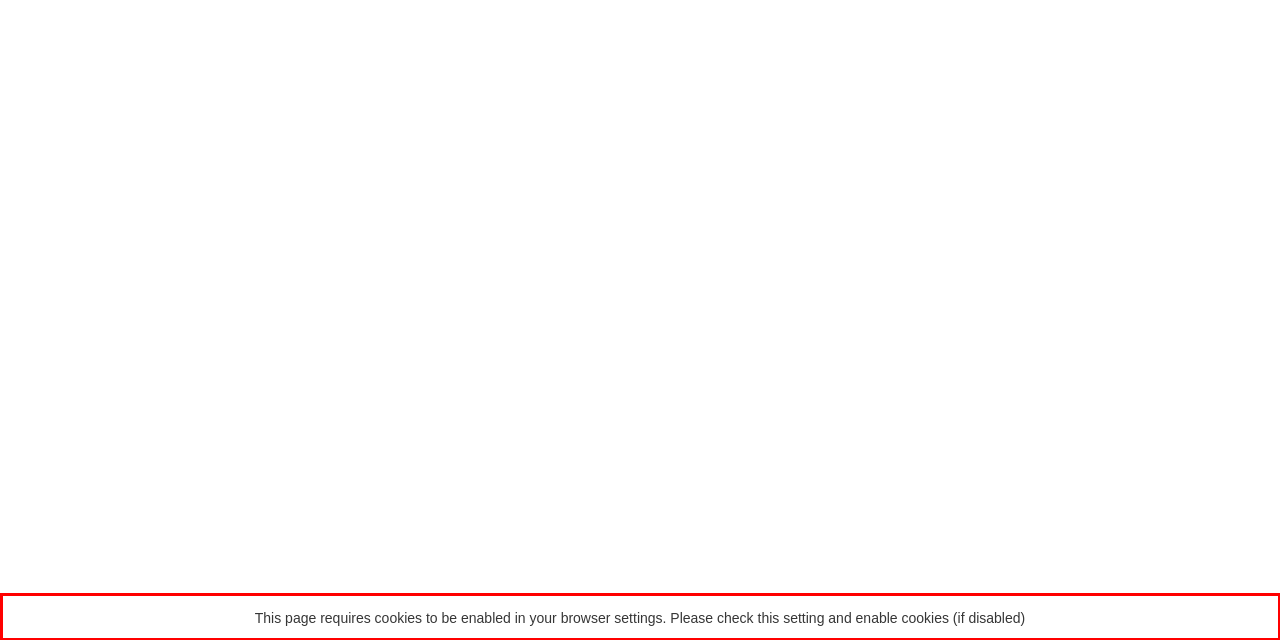You have a screenshot of a webpage with a UI element highlighted by a red bounding box. Use OCR to obtain the text within this highlighted area.

This page requires cookies to be enabled in your browser settings. Please check this setting and enable cookies (if disabled)